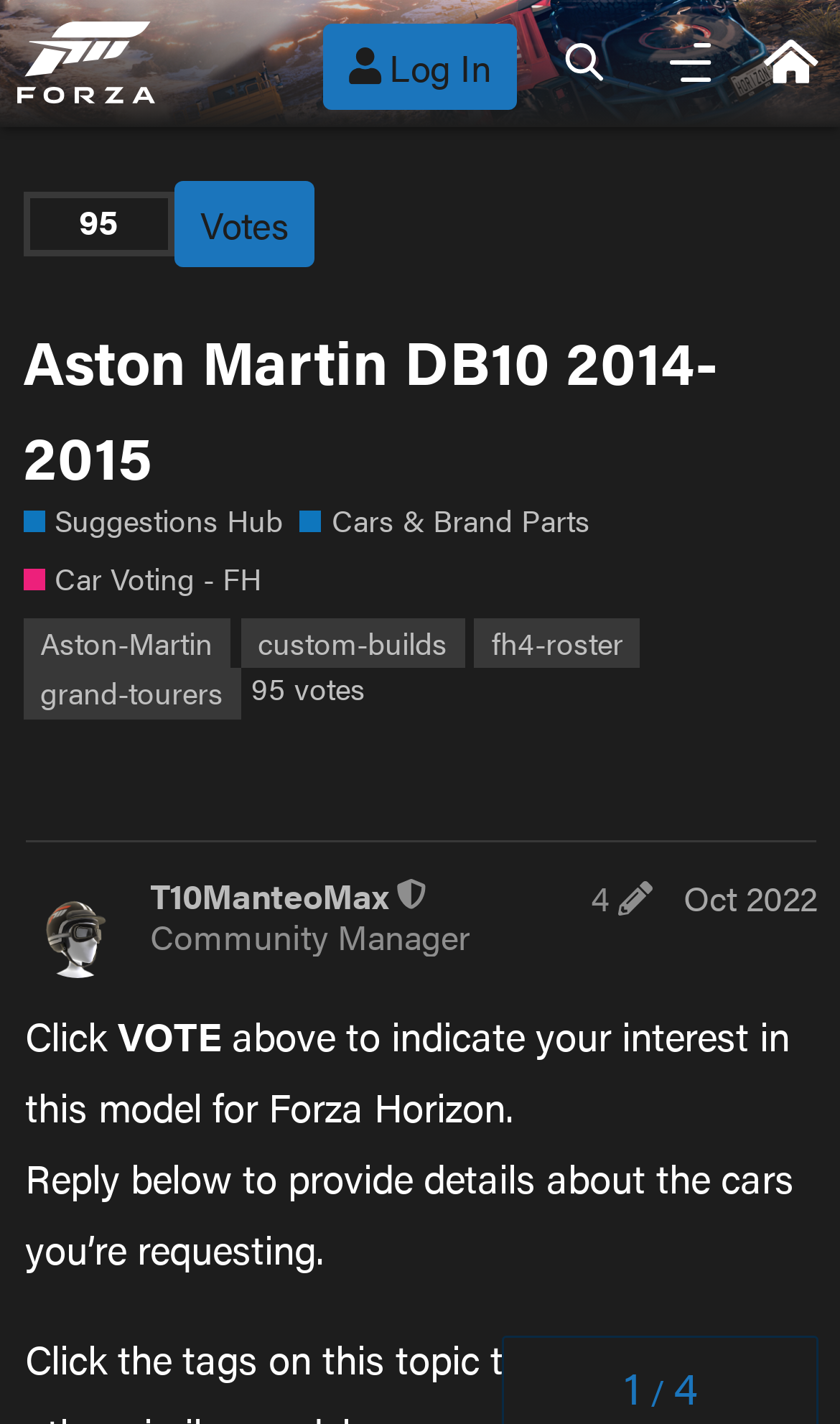Find and specify the bounding box coordinates that correspond to the clickable region for the instruction: "Click the Aston-Martin tag".

[0.027, 0.434, 0.274, 0.469]